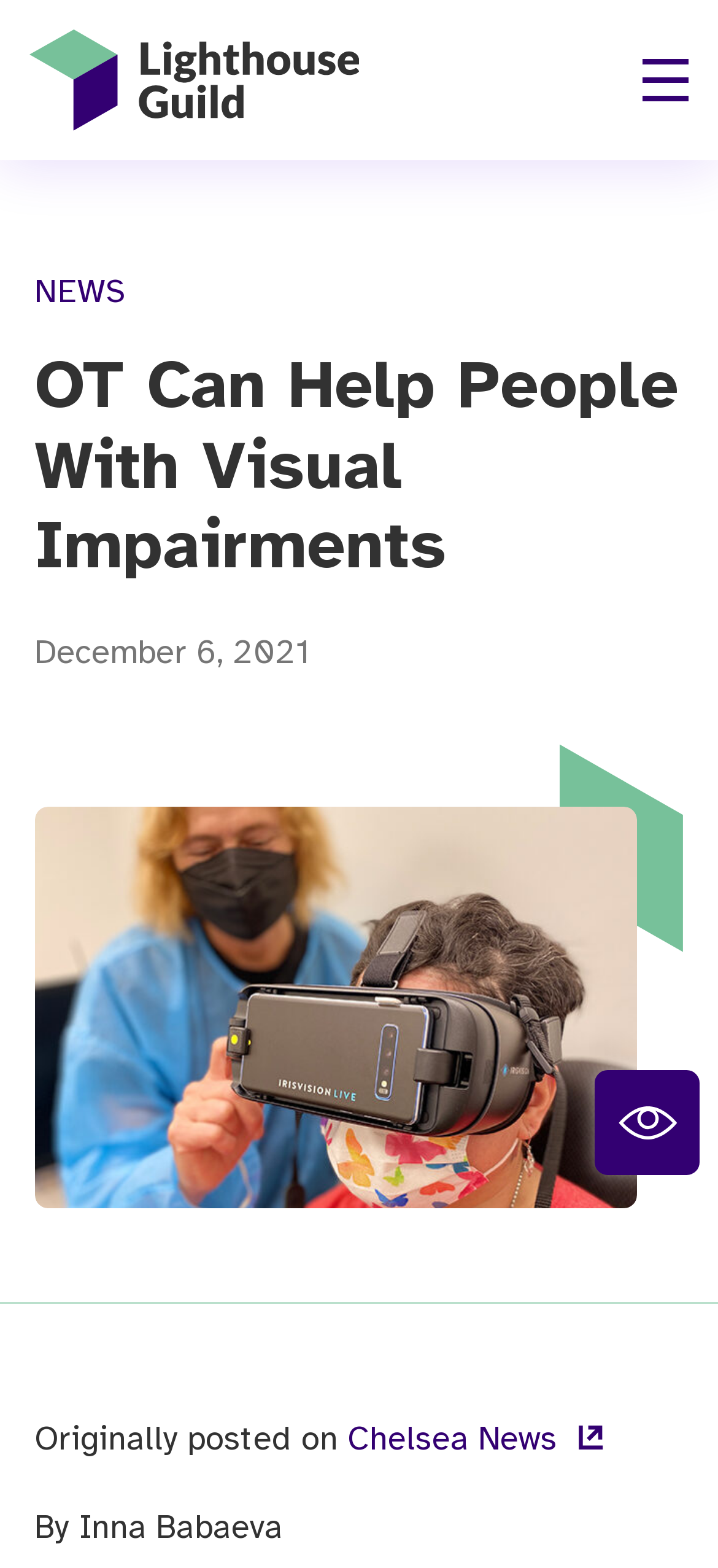What is the date of the post?
Please interpret the details in the image and answer the question thoroughly.

I found the date of the post by looking at the text above the title, which says 'December 6, 2021'.